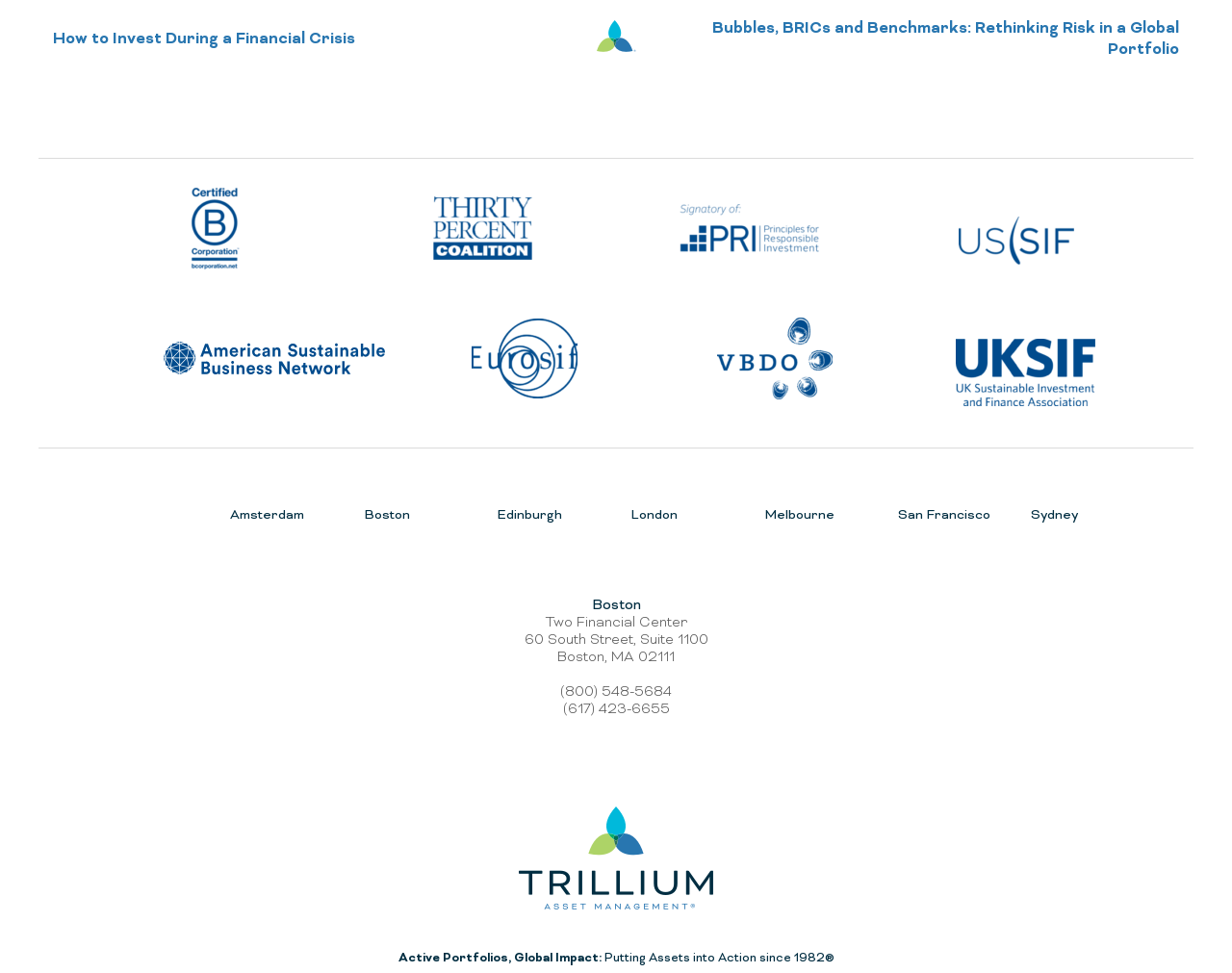What is the city associated with the link 'Two Financial Center'?
Answer briefly with a single word or phrase based on the image.

Boston